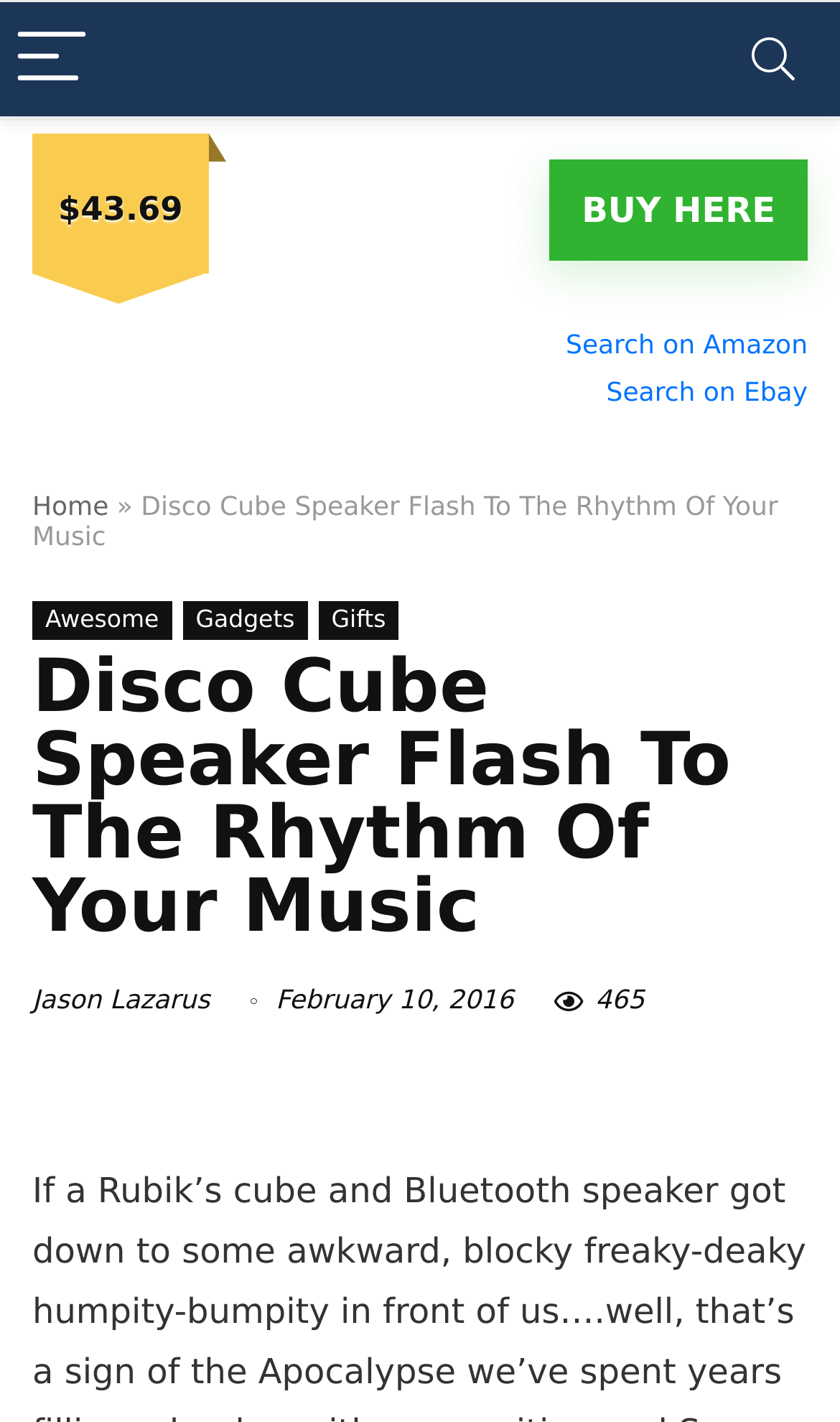What is the name of the author?
Provide an in-depth and detailed answer to the question.

The name of the author can be found on the webpage by looking at the link element with the text 'Jason Lazarus', which is located near the date of the article.